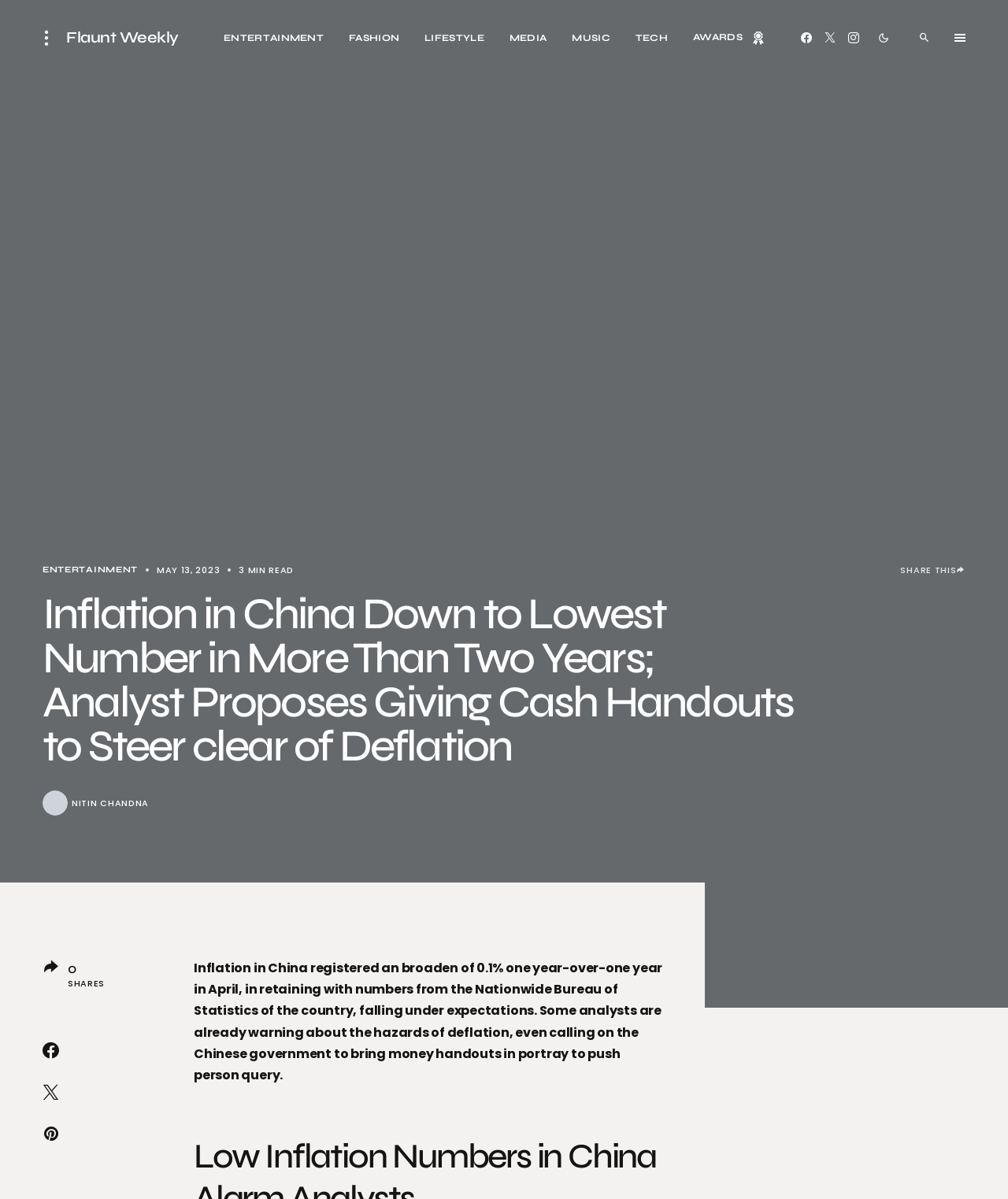Given the content of the image, can you provide a detailed answer to the question?
What is the topic of the article?

I determined the topic of the article by looking at the heading element that says 'Inflation in China Down to Lowest Number in More Than Two Years; Analyst Proposes Giving Cash Handouts to Steer clear of Deflation'. This suggests that the article is about inflation in China and its related issues.